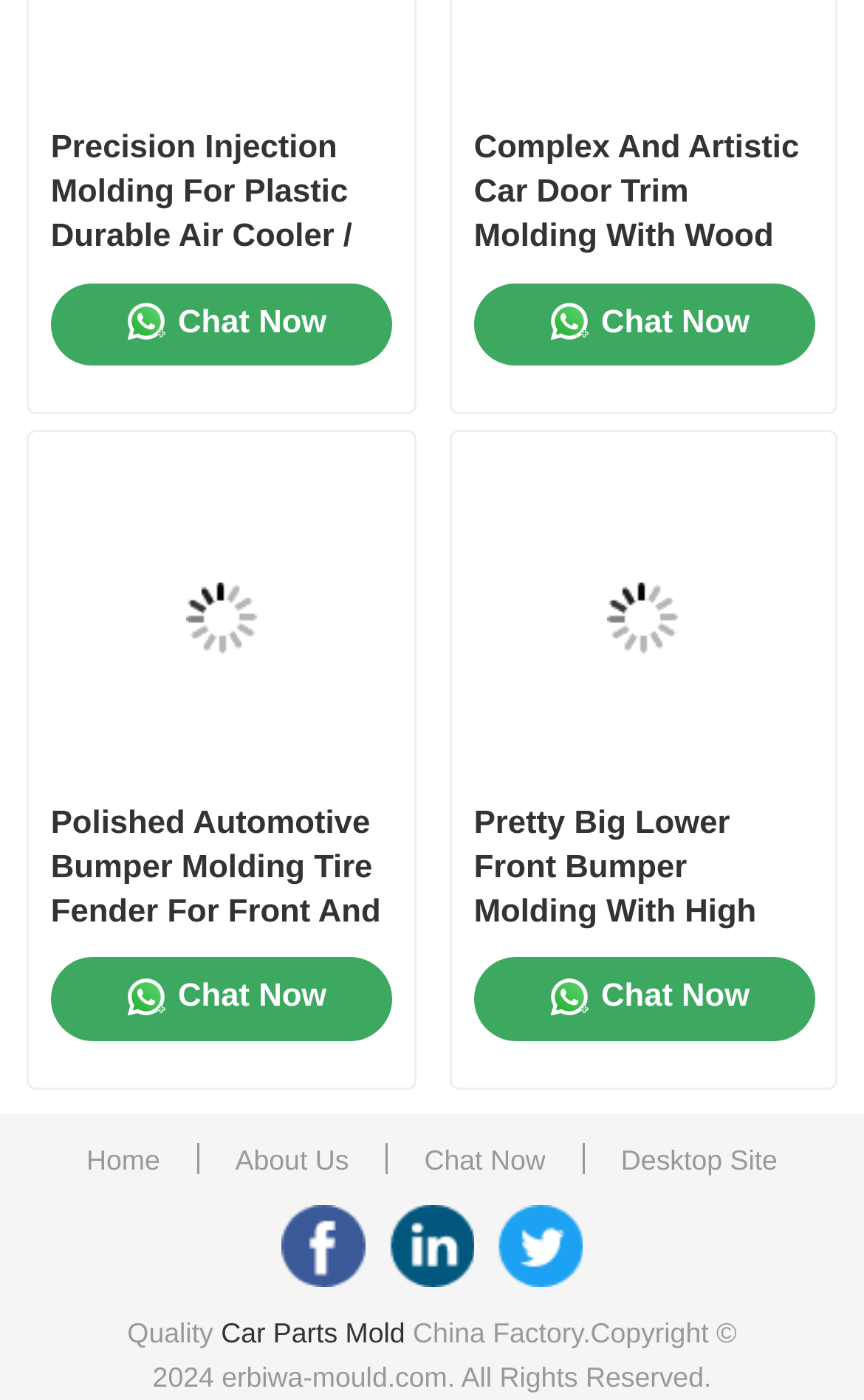Please locate the bounding box coordinates of the element that should be clicked to achieve the given instruction: "View 'Precision Injection Molding For Plastic Durable Air Cooler / Blower Protective Shell'".

[0.059, 0.09, 0.452, 0.186]